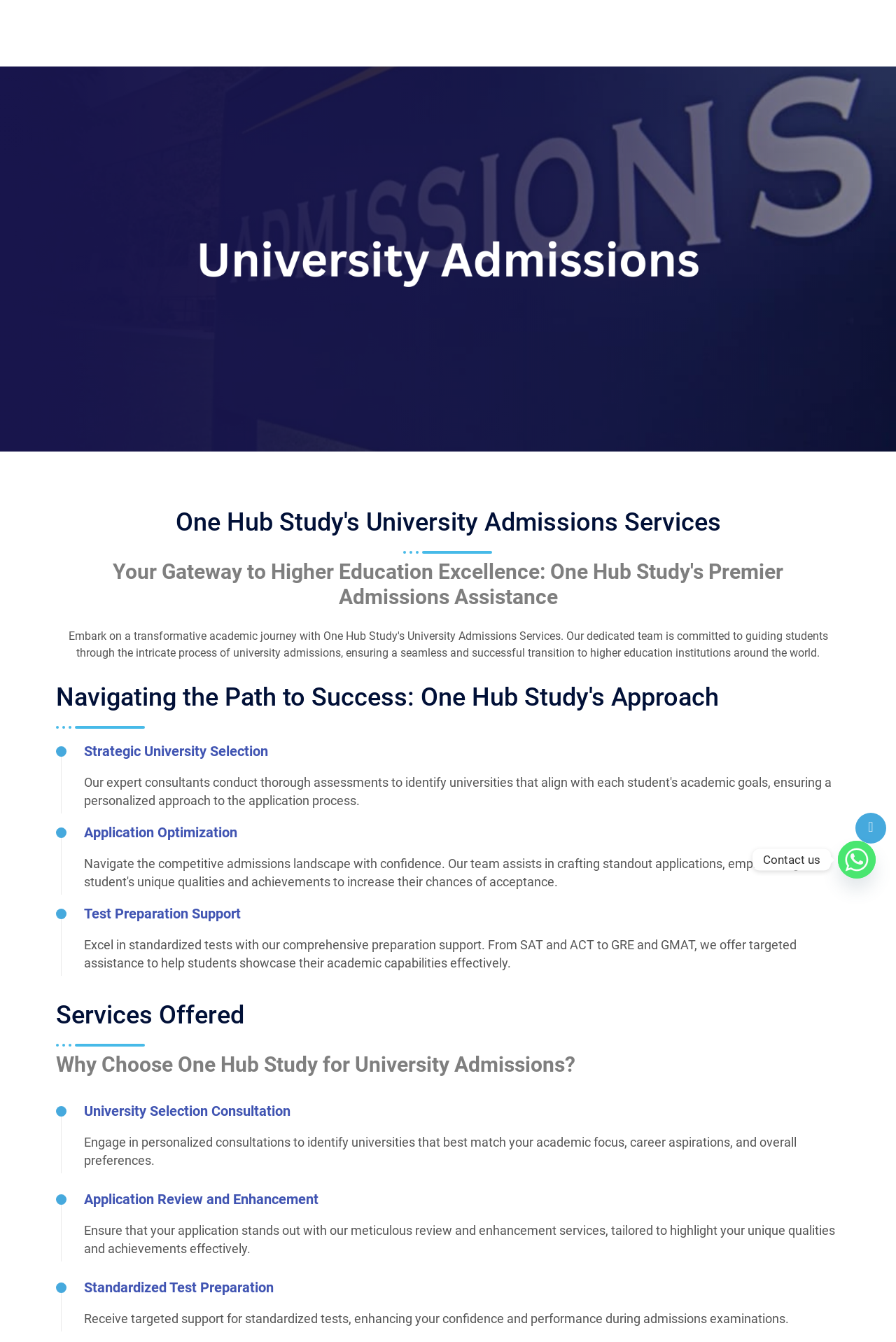Observe the image and answer the following question in detail: What is the purpose of One Hub Study's application review and enhancement service?

As stated on the webpage, One Hub Study's application review and enhancement service is designed to ensure that a student's application stands out by highlighting their unique qualities and achievements effectively.